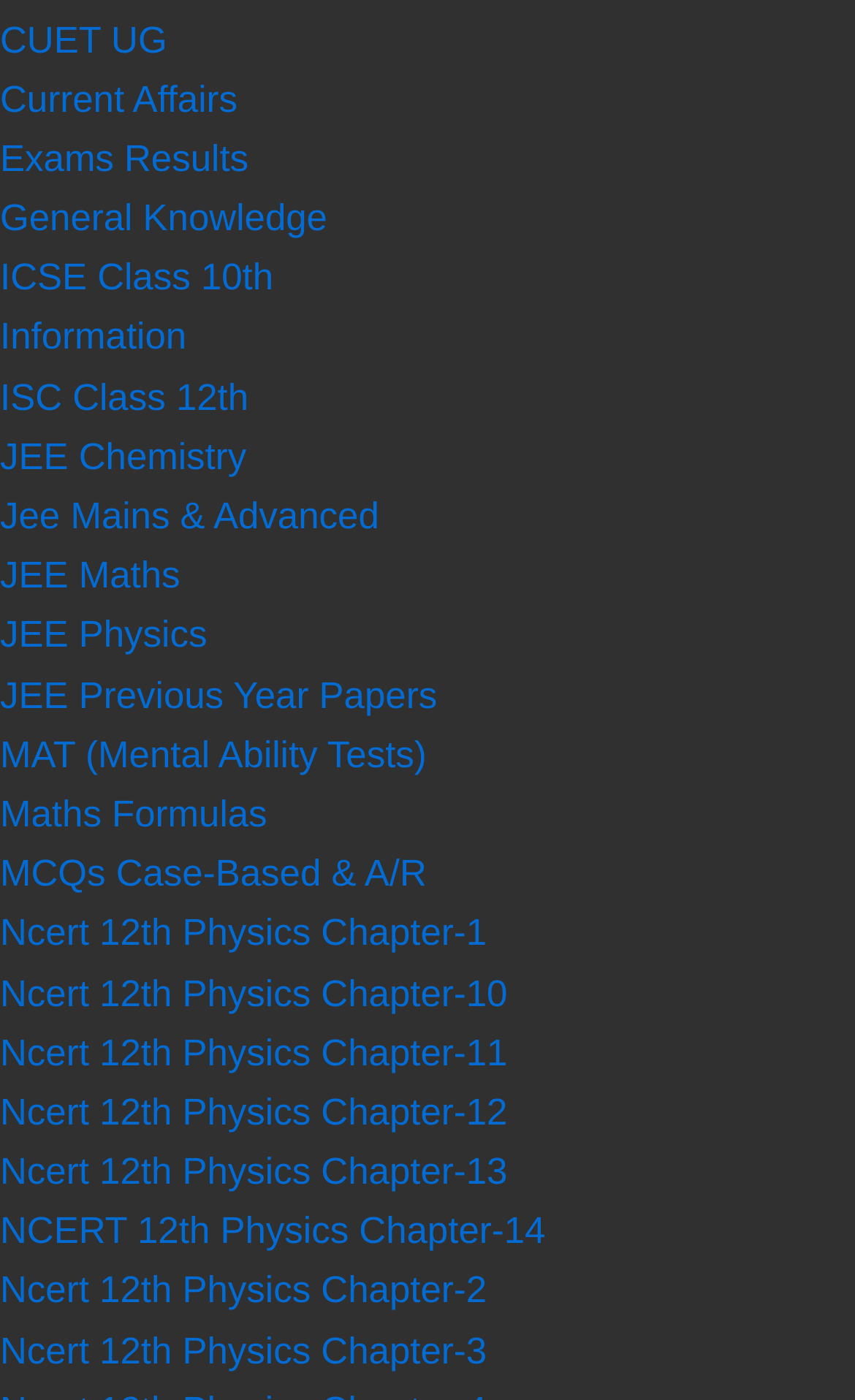Can you determine the bounding box coordinates of the area that needs to be clicked to fulfill the following instruction: "Explore ICSE Class 10th link"?

[0.0, 0.184, 0.32, 0.213]